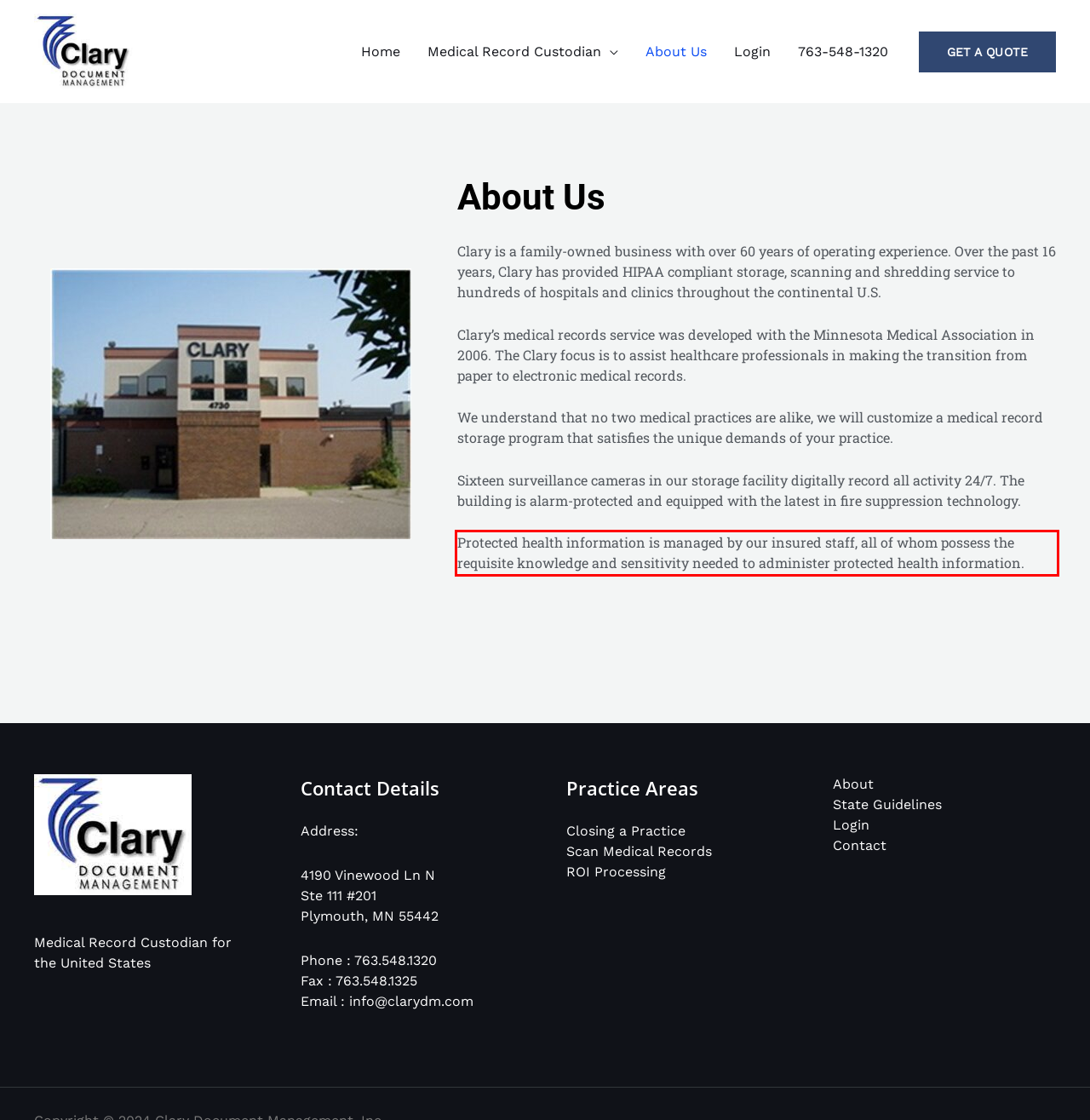Analyze the screenshot of the webpage that features a red bounding box and recognize the text content enclosed within this red bounding box.

Protected health information is managed by our insured staff, all of whom possess the requisite knowledge and sensitivity needed to administer protected health information.